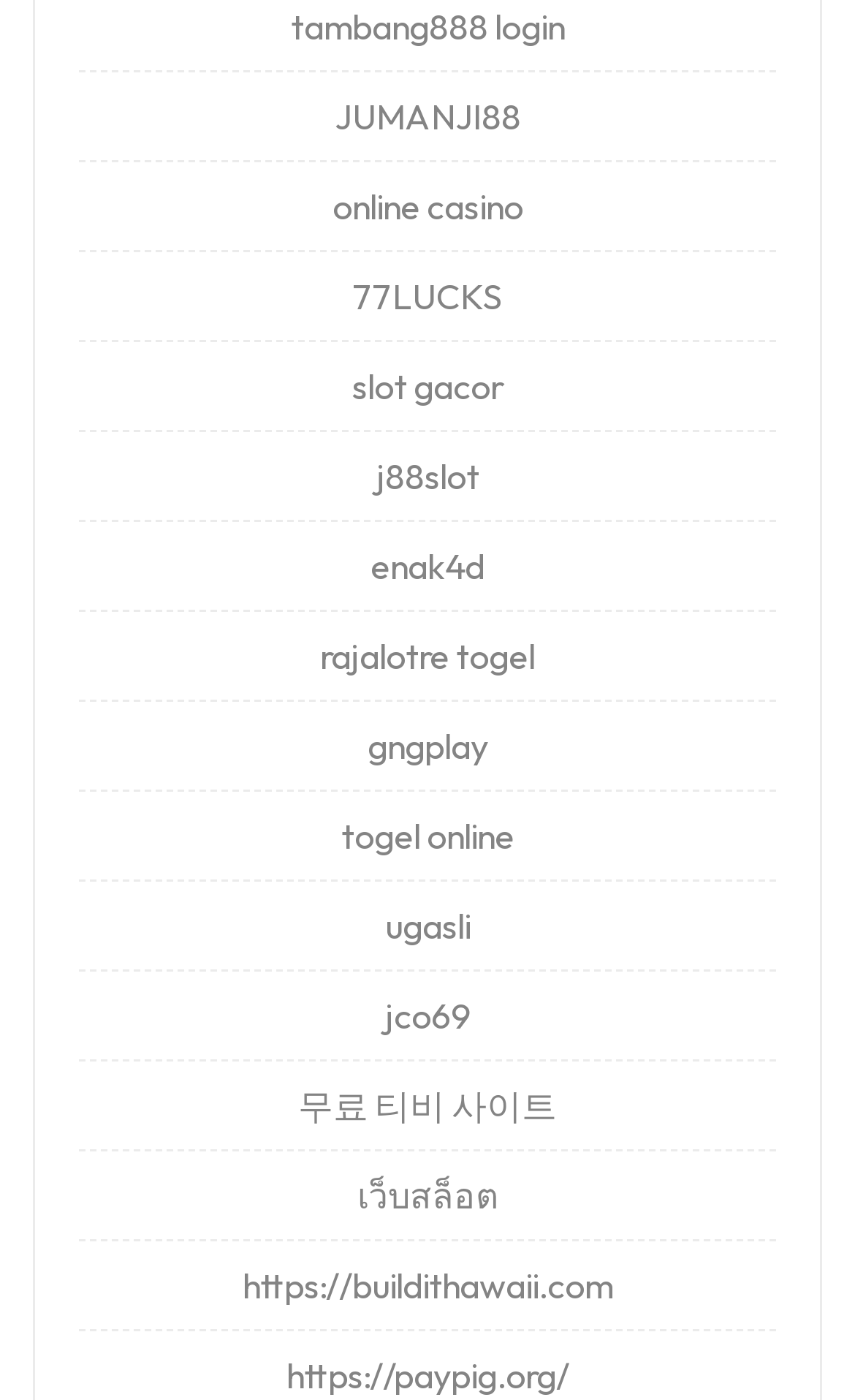Indicate the bounding box coordinates of the clickable region to achieve the following instruction: "check 77LUCKS."

[0.413, 0.195, 0.587, 0.227]